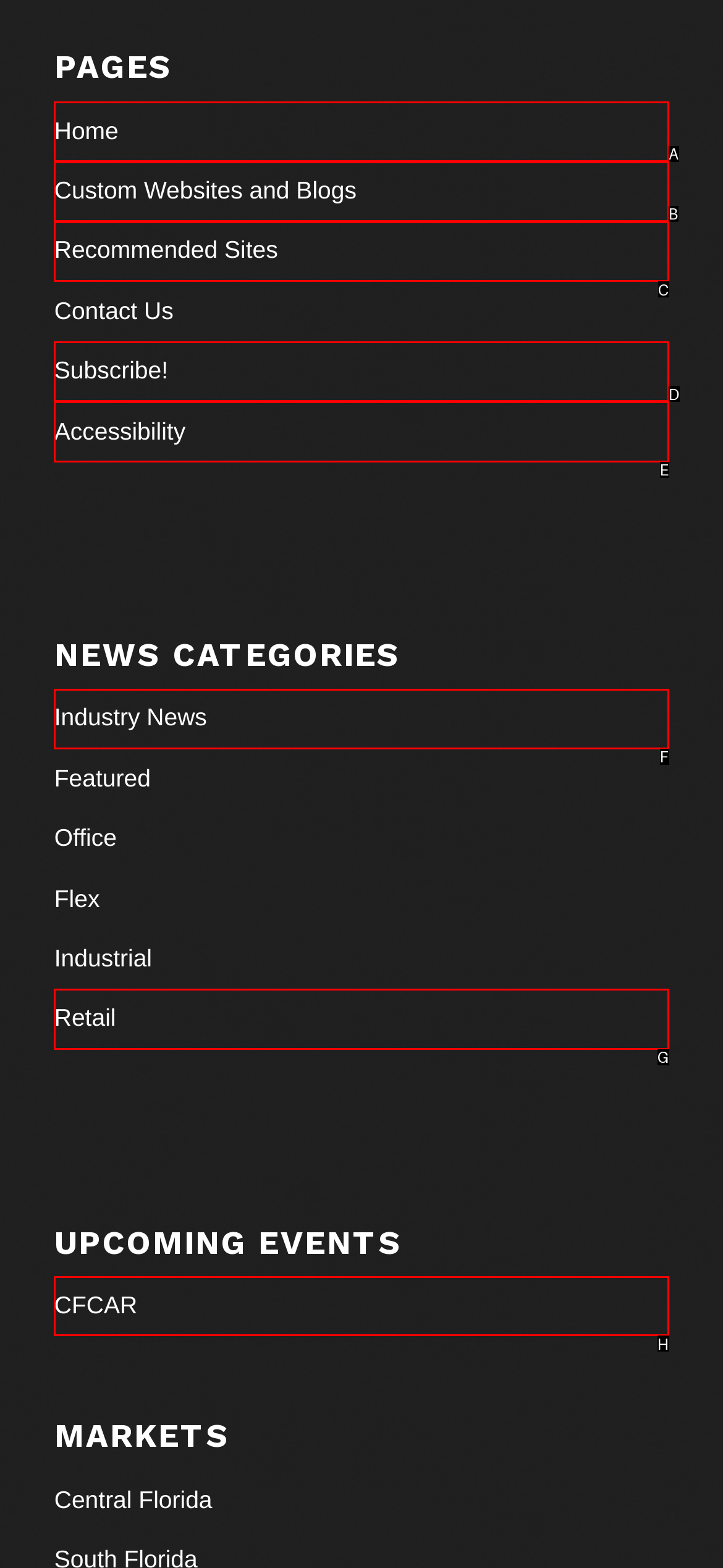Select the HTML element that needs to be clicked to perform the task: check upcoming events. Reply with the letter of the chosen option.

H